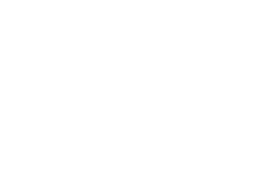Compose a detailed narrative for the image.

The image prominently features the logo of Brics Africa Consulting, a firm specializing in digital marketing and strategy services. This logo symbolizes the company's commitment to helping businesses enhance their corporate targets through tailored digital marketing strategies. Positioned on the webpage, it is part of a welcoming interface that reflects the firm’s professional identity and dedication to strategic consulting. Accompanying the logo, the text mentions the various services offered, highlighting the firm's role in supporting businesses of all sizes in achieving their goals. The overall design conveys a blend of modernity and professionalism, aimed at establishing trust and recognition in the digital marketing space.